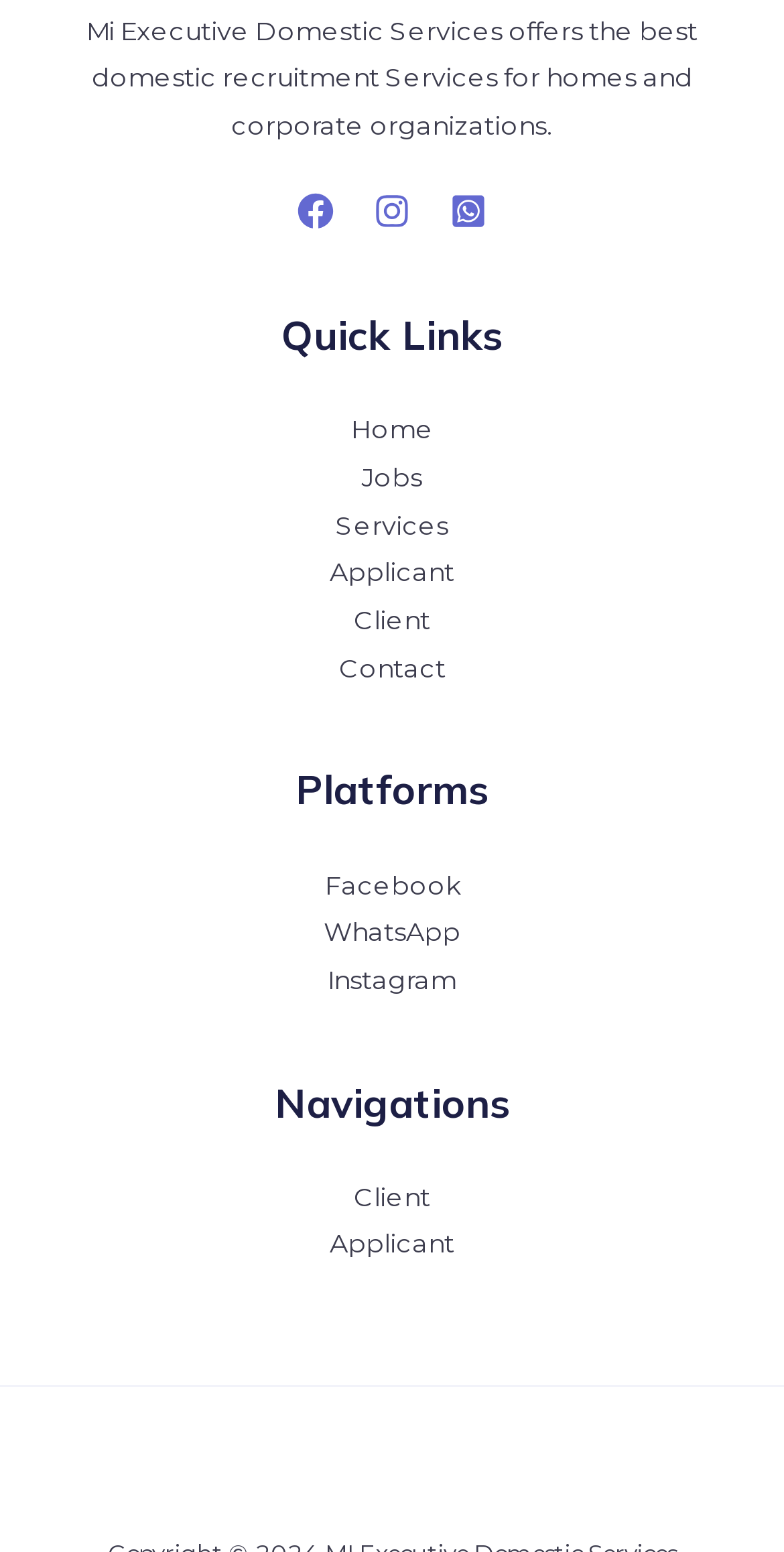What are the platforms mentioned?
Refer to the image and answer the question using a single word or phrase.

Facebook, WhatsApp, Instagram